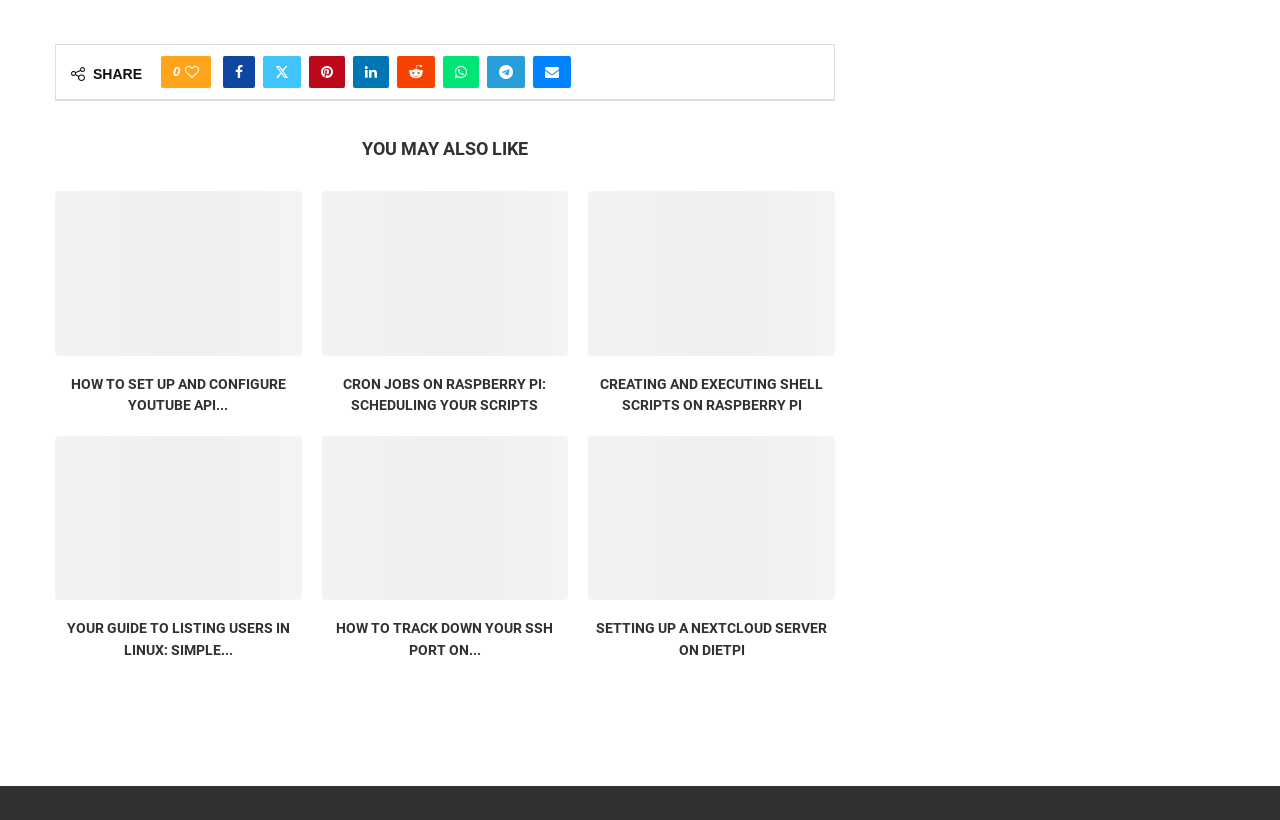What is the topic of the first article in the 'YOU MAY ALSO LIKE' section?
Please respond to the question with as much detail as possible.

The first article in the 'YOU MAY ALSO LIKE' section is about setting up and configuring YouTube API keys on Kodi, which suggests that the article provides a guide or tutorial on how to do this.